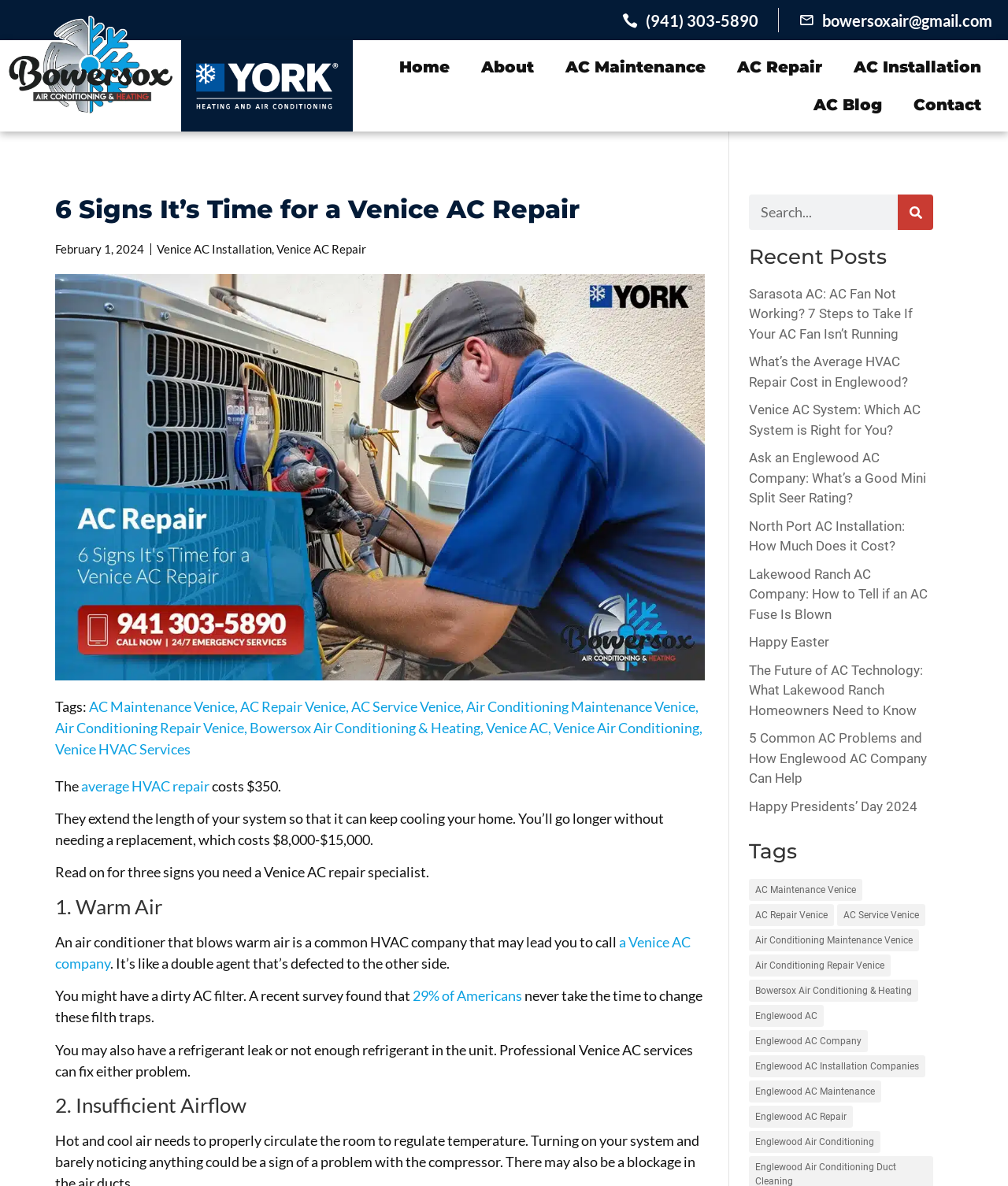Pinpoint the bounding box coordinates of the element you need to click to execute the following instruction: "Read the '6 Signs It’s Time for a Venice AC Repair' article". The bounding box should be represented by four float numbers between 0 and 1, in the format [left, top, right, bottom].

[0.055, 0.164, 0.699, 0.19]